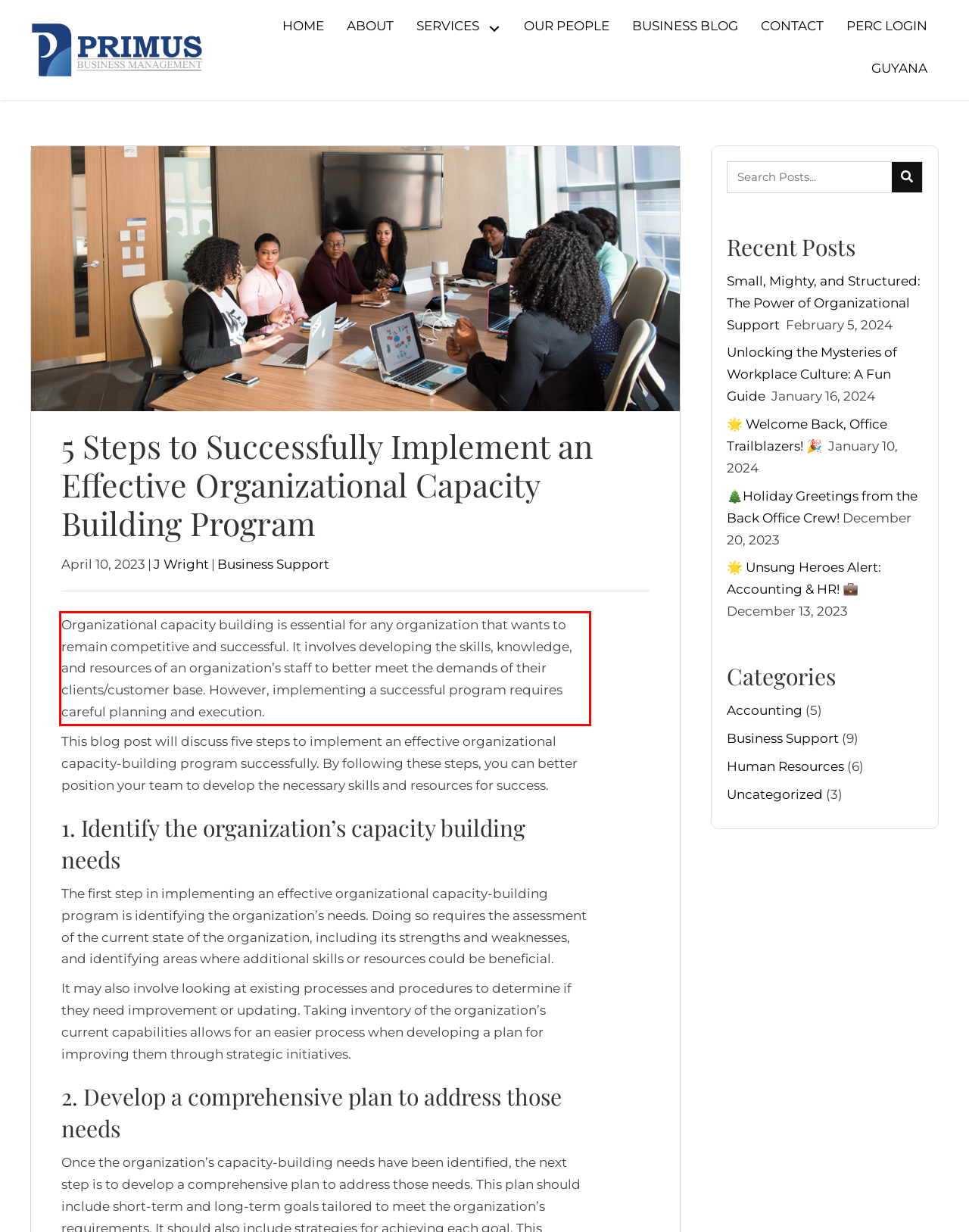Please examine the screenshot of the webpage and read the text present within the red rectangle bounding box.

Organizational capacity building is essential for any organization that wants to remain competitive and successful. It involves developing the skills, knowledge, and resources of an organization’s staff to better meet the demands of their clients/customer base. However, implementing a successful program requires careful planning and execution.